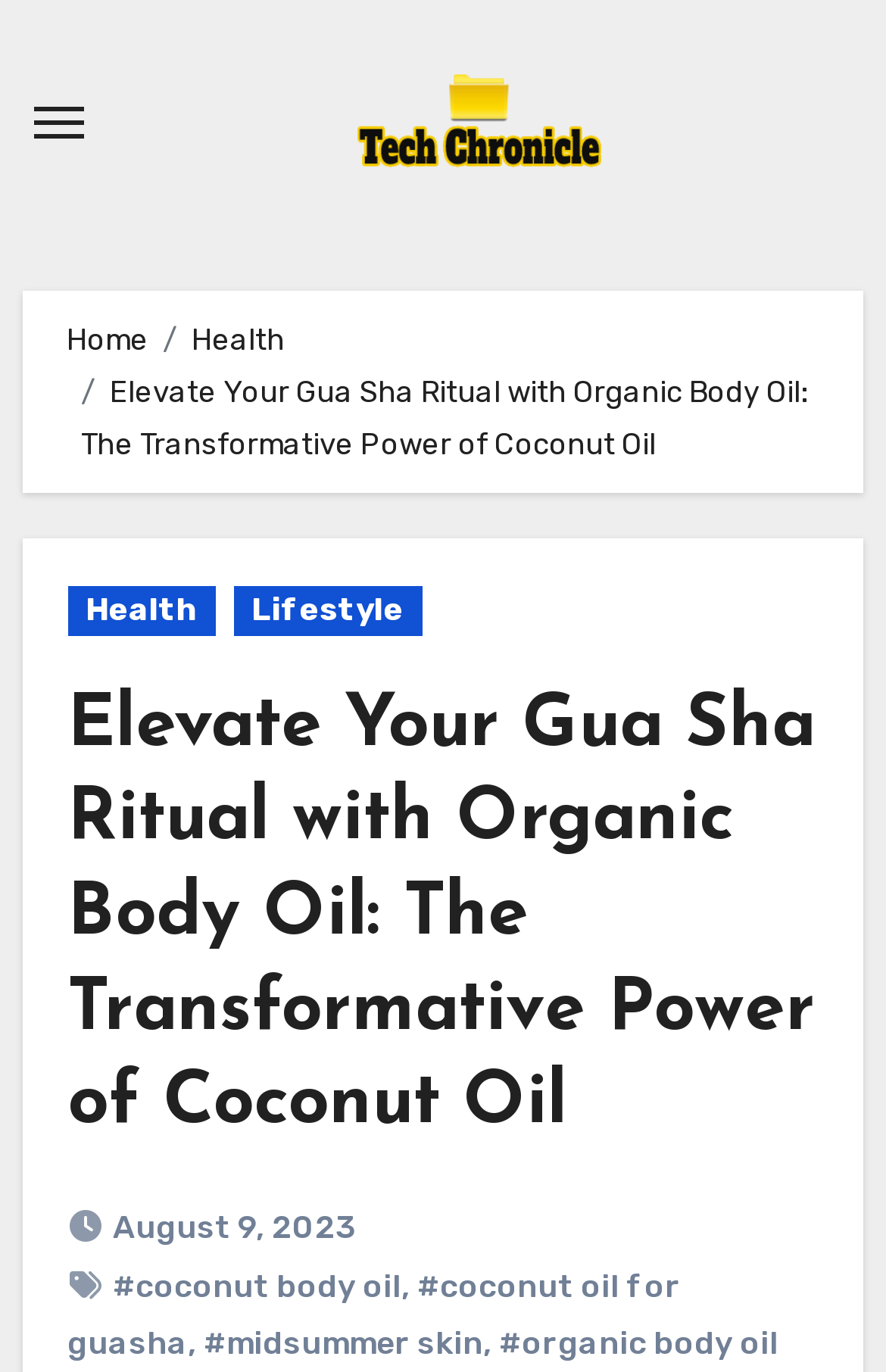Please predict the bounding box coordinates of the element's region where a click is necessary to complete the following instruction: "Read the article". The coordinates should be represented by four float numbers between 0 and 1, i.e., [left, top, right, bottom].

[0.076, 0.503, 0.92, 0.832]